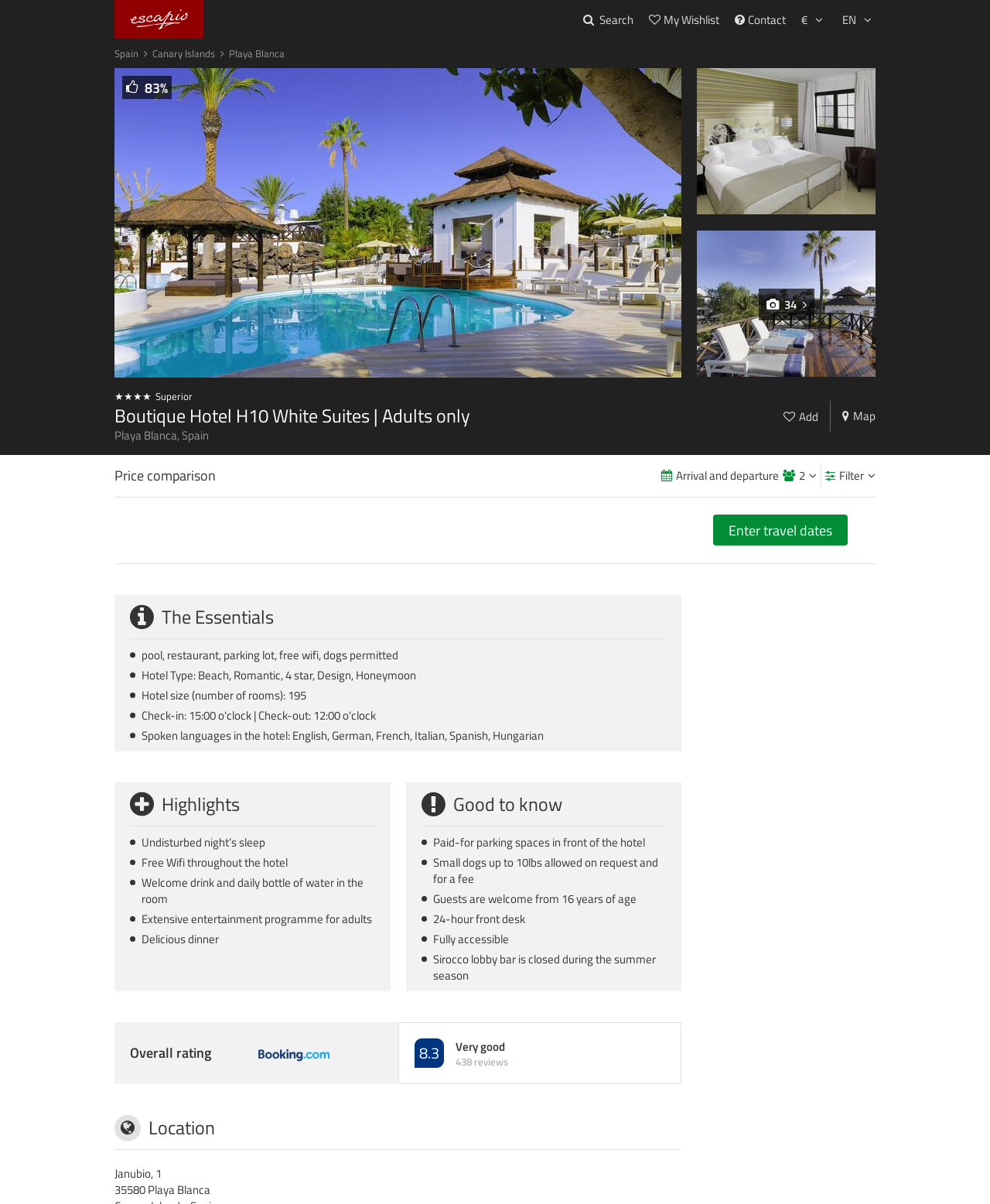Look at the image and give a detailed response to the following question: What is the rating of the hotel?

I found this information in the section where it states 'Overall rating 8.3 Very good 438 reviews'.